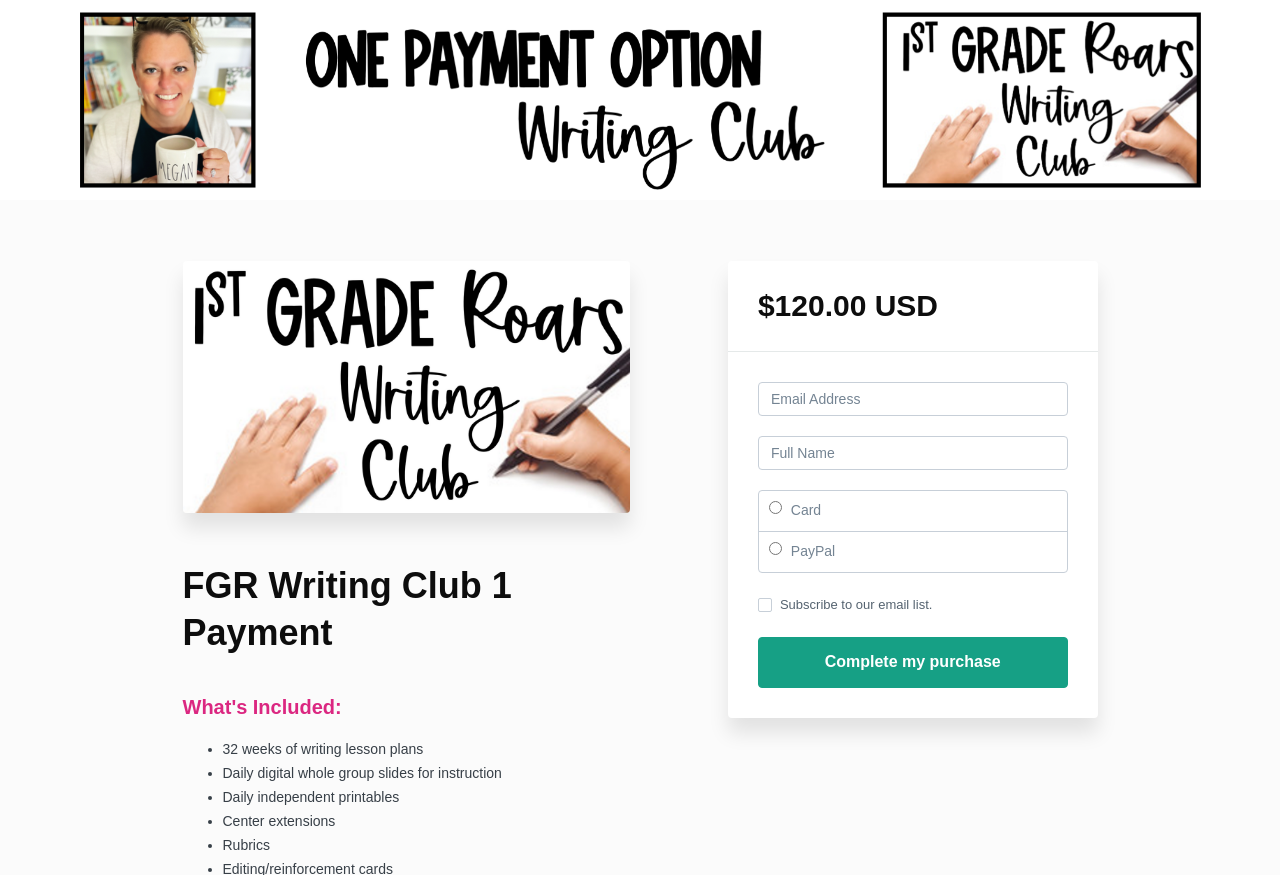What is the price of the product?
Relying on the image, give a concise answer in one word or a brief phrase.

$120.00 USD